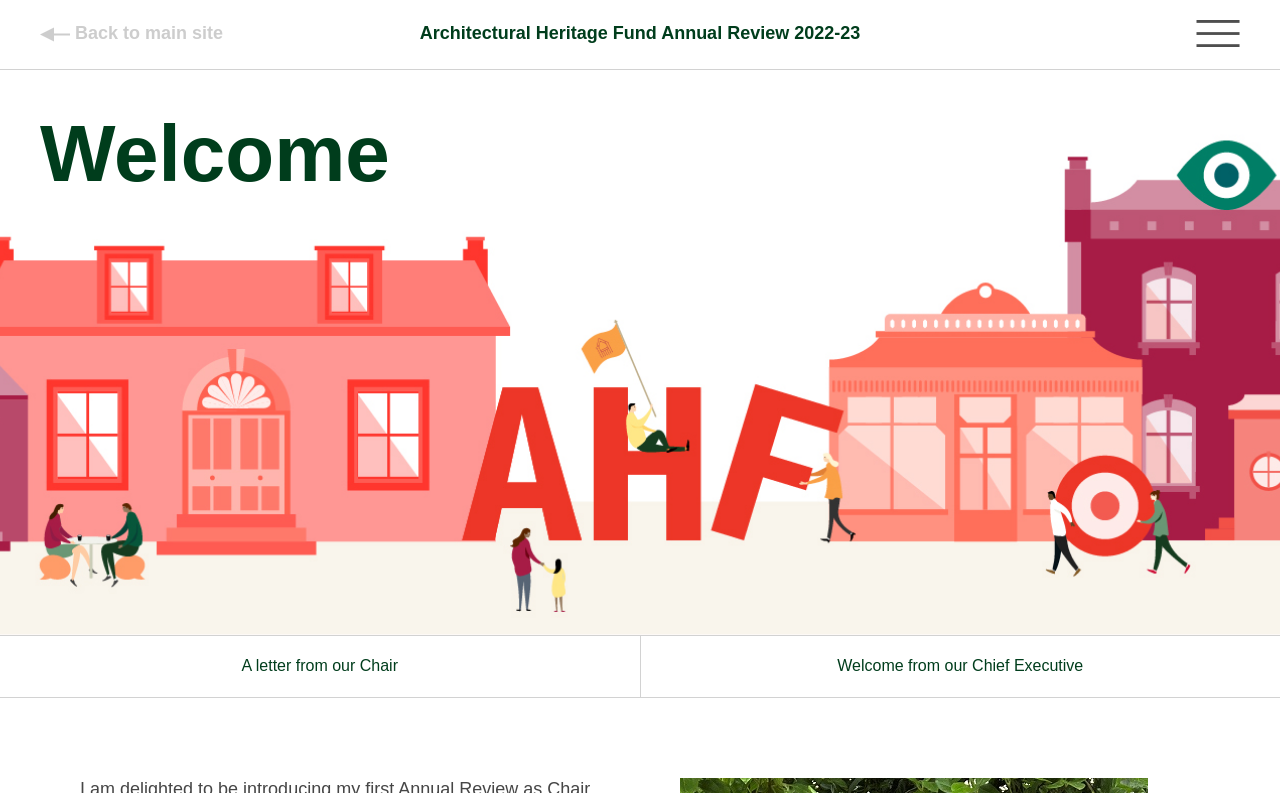Find the bounding box of the UI element described as follows: "Search".

[0.0, 0.79, 1.0, 0.878]